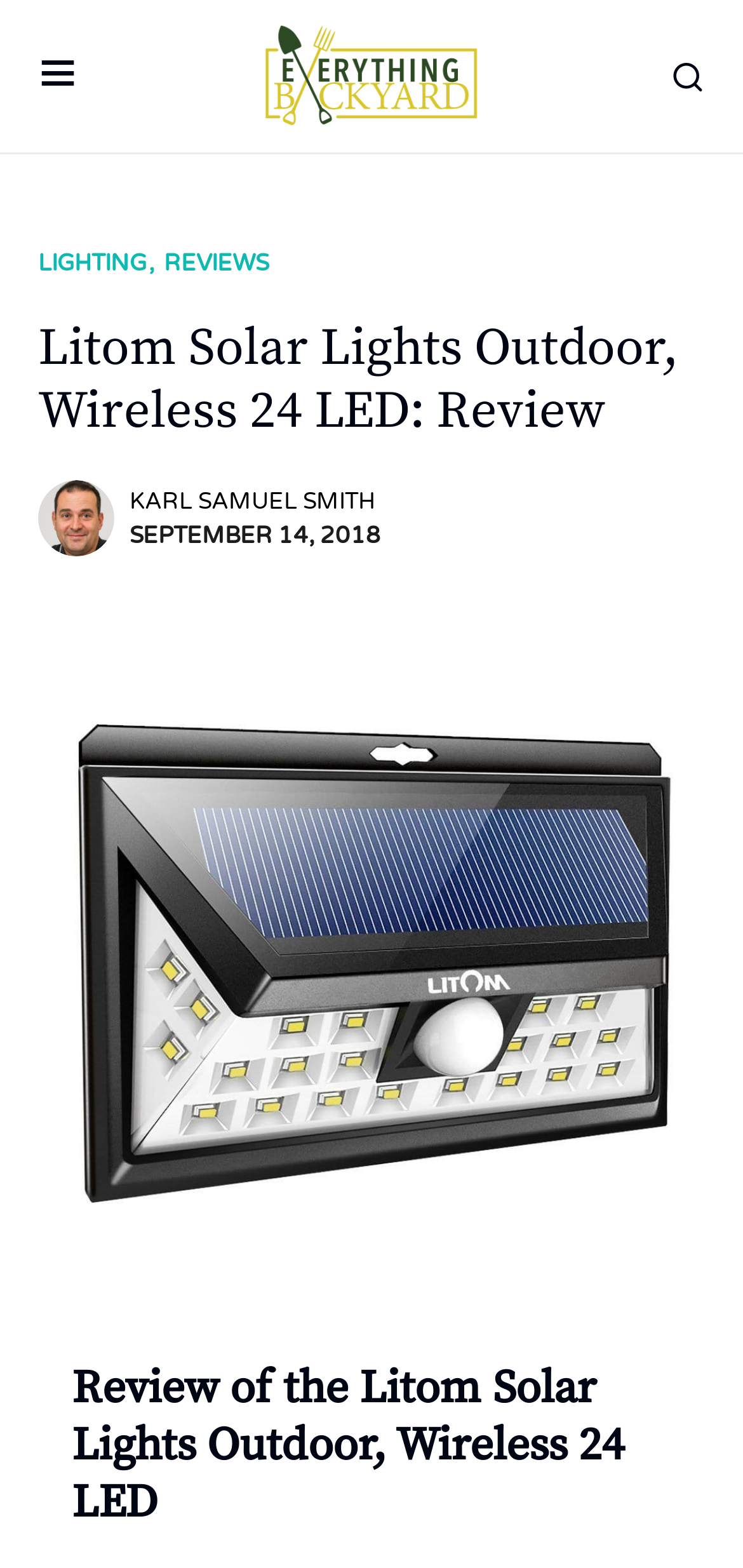Identify the bounding box for the described UI element: "Karl Samuel Smith".

[0.174, 0.309, 0.505, 0.331]